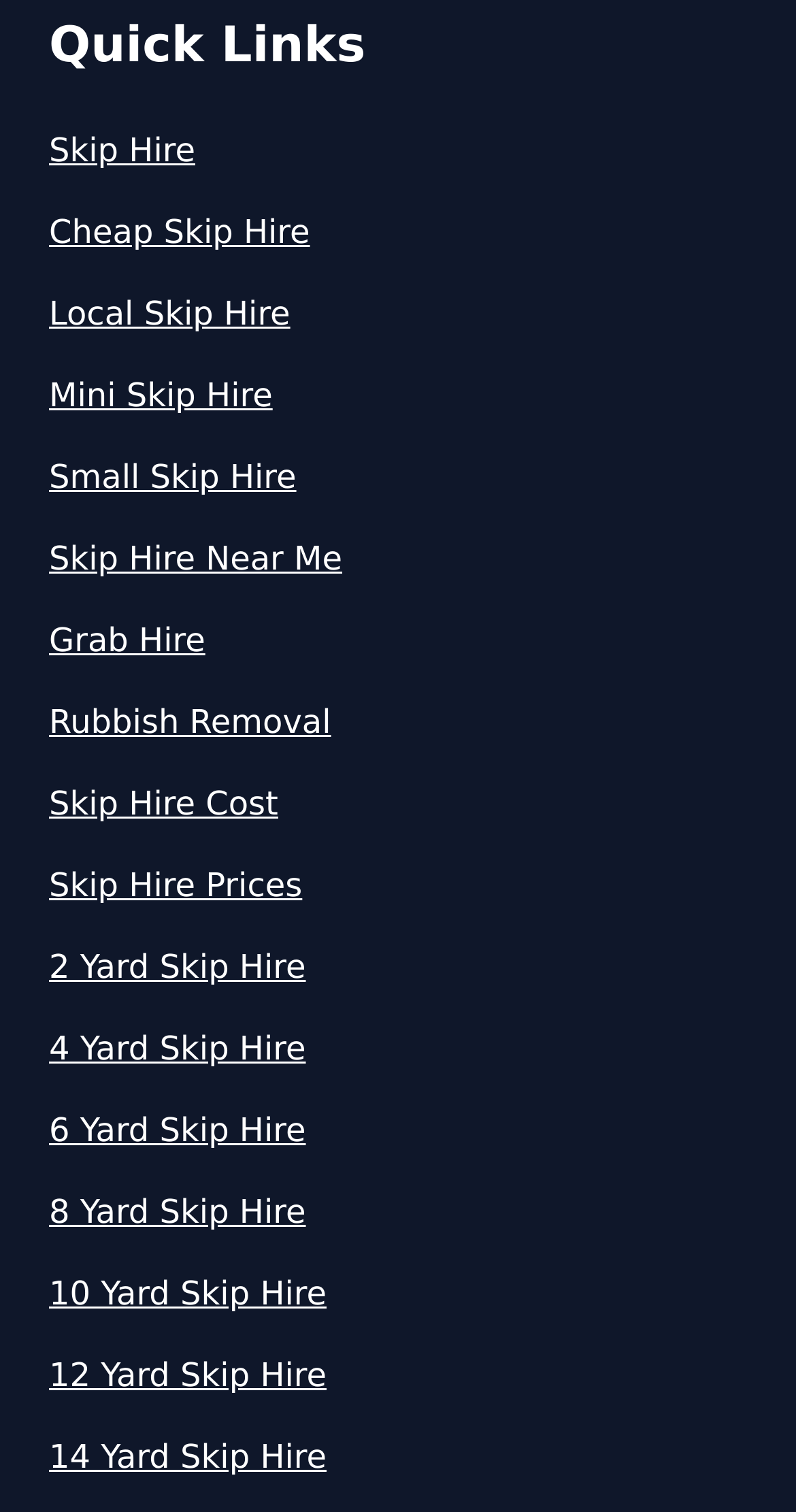Calculate the bounding box coordinates for the UI element based on the following description: "14 Yard Skip Hire". Ensure the coordinates are four float numbers between 0 and 1, i.e., [left, top, right, bottom].

[0.062, 0.948, 0.938, 0.98]